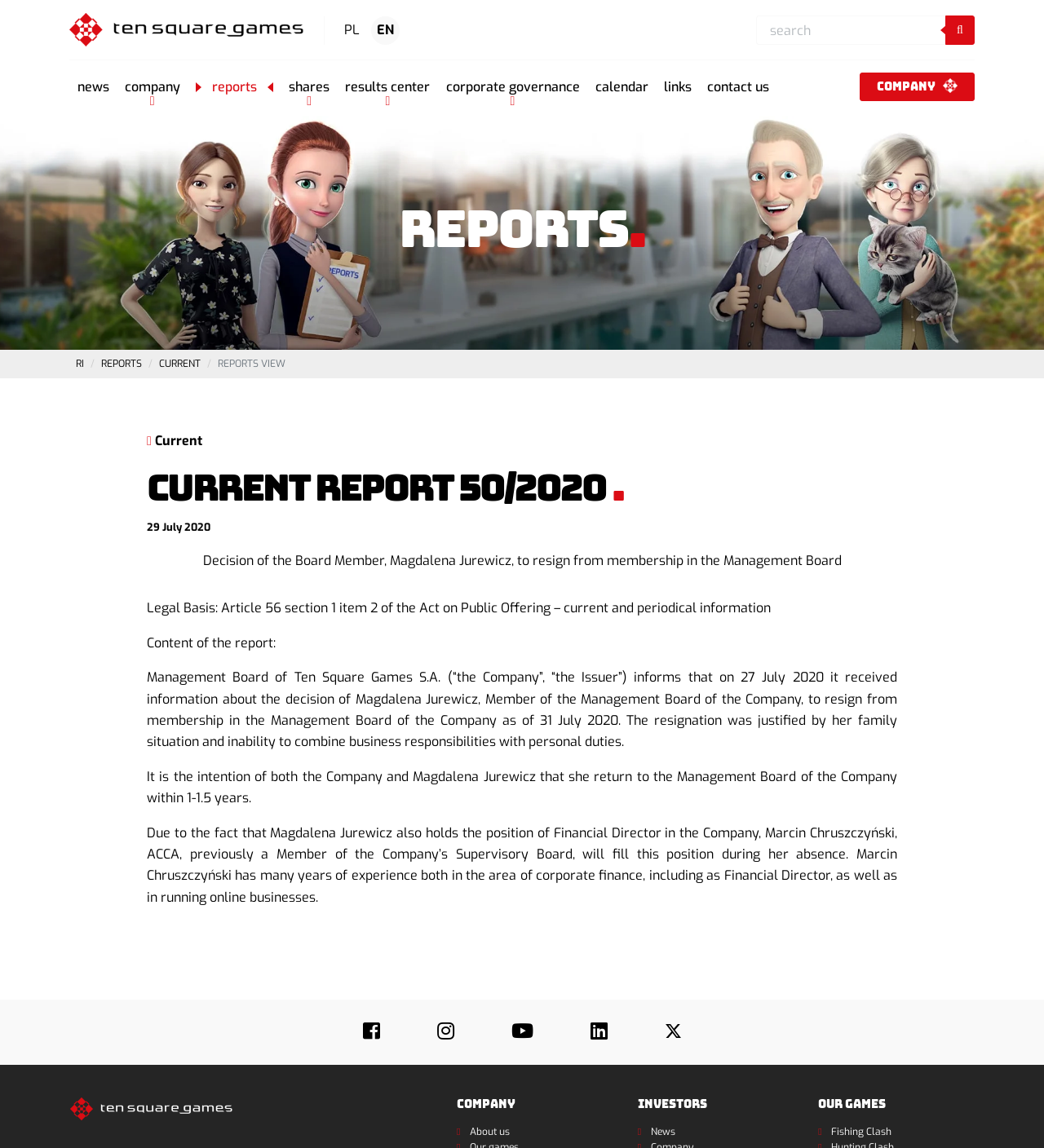Summarize the webpage in an elaborate manner.

This webpage appears to be a report from a Polish mobile games development company, Ten Square Games. At the top, there is a navigation bar with links to different sections of the website, including "news", "company", "reports", "shares", "results center", "corporate governance", "calendar", "links", and "contact us". 

Below the navigation bar, there is a search box and a button with a magnifying glass icon. On the right side of the search box, there are three language options: Polish (PL) and English (EN).

The main content of the webpage is a report titled "CURRENT REPORT 50/2020" with a heading that spans almost the entire width of the page. The report is dated July 29, 2020, and it announces the decision of Magdalena Jurewicz, a Board Member, to resign from her position in the Management Board. The report provides details about her resignation, including the reason and the intention for her to return to the Management Board within 1-1.5 years. It also mentions the appointment of Marcin Chruszczyński as the new Financial Director during her absence.

On the right side of the report, there are several social media links and a button with a company logo. At the bottom of the page, there are three sections: "Company", "Investors", and "Our games", each with links to related pages. The "Company" section has a link to "About us", the "Investors" section has a link to "News", and the "Our games" section has a link to "Fishing Clash".